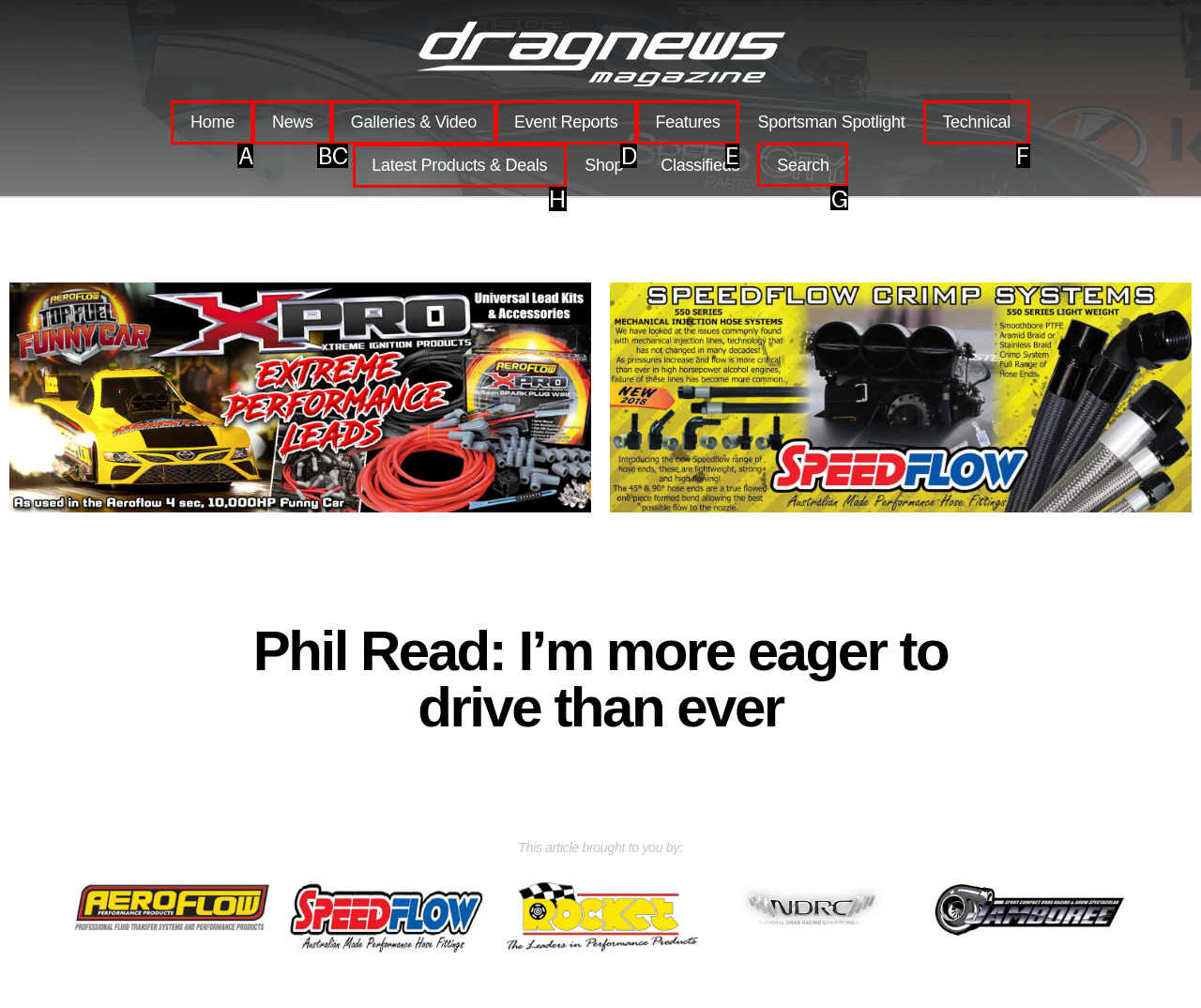Identify the HTML element to click to execute this task: search for something Respond with the letter corresponding to the proper option.

G